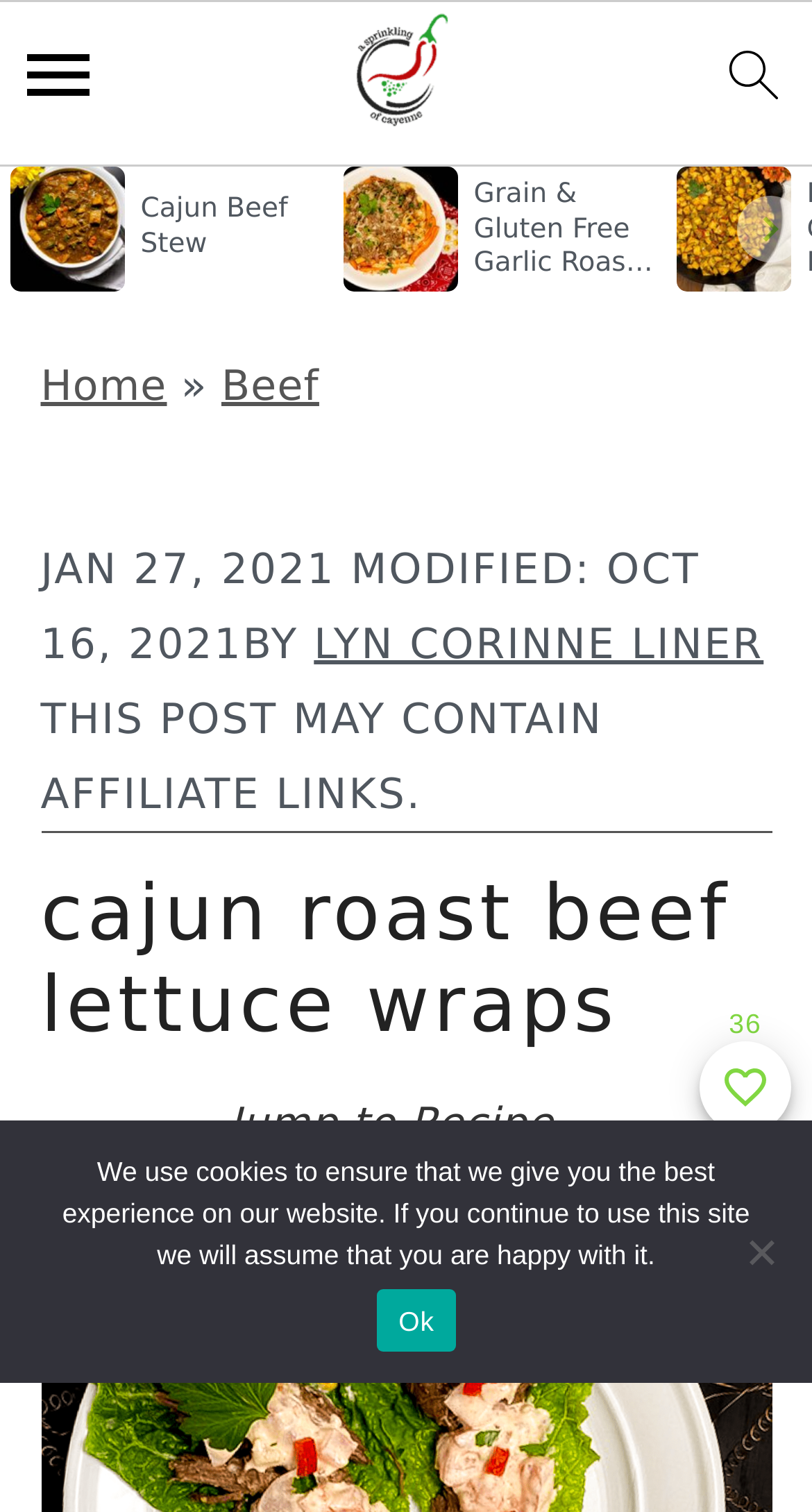Extract the main headline from the webpage and generate its text.

cajun roast beef lettuce wraps